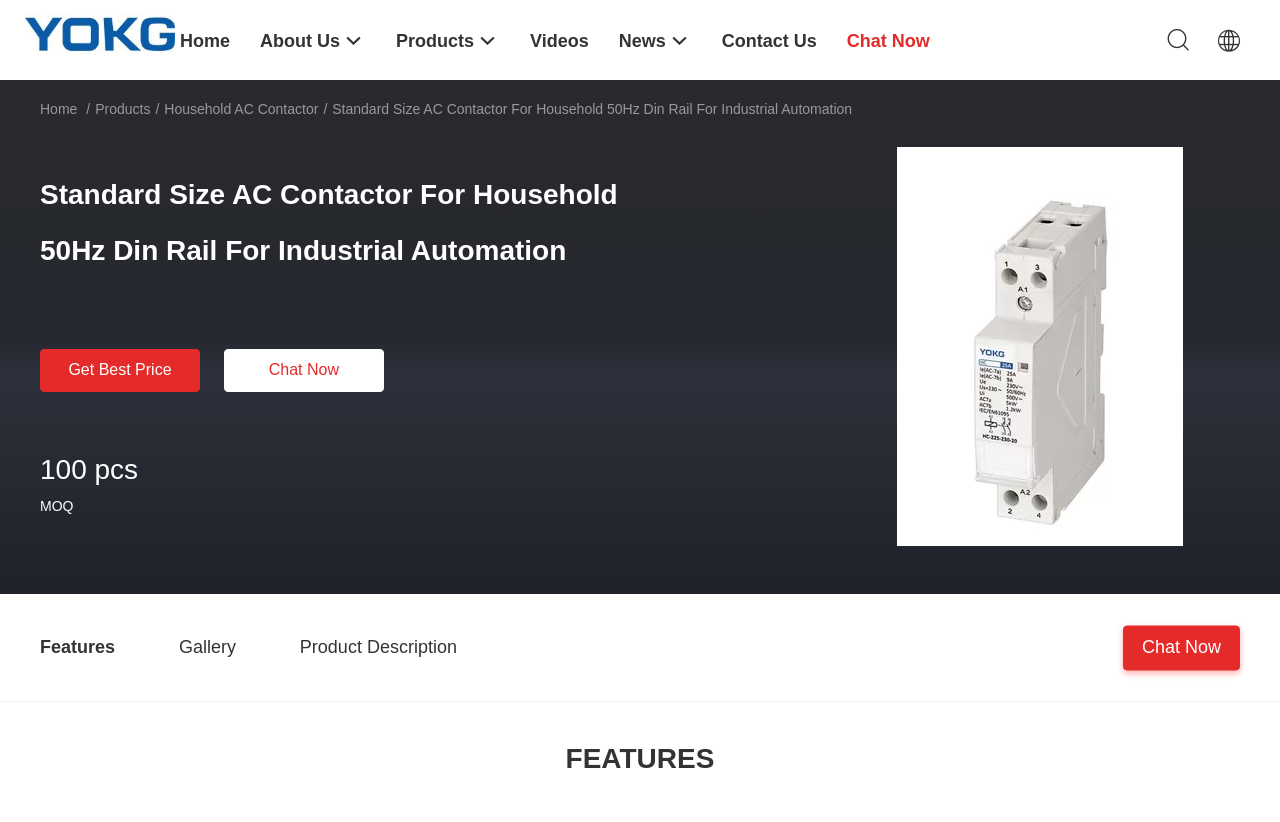Find the bounding box coordinates of the UI element according to this description: "title="YueQing ZEYI Electrical Co., Ltd."".

[0.02, 0.031, 0.137, 0.05]